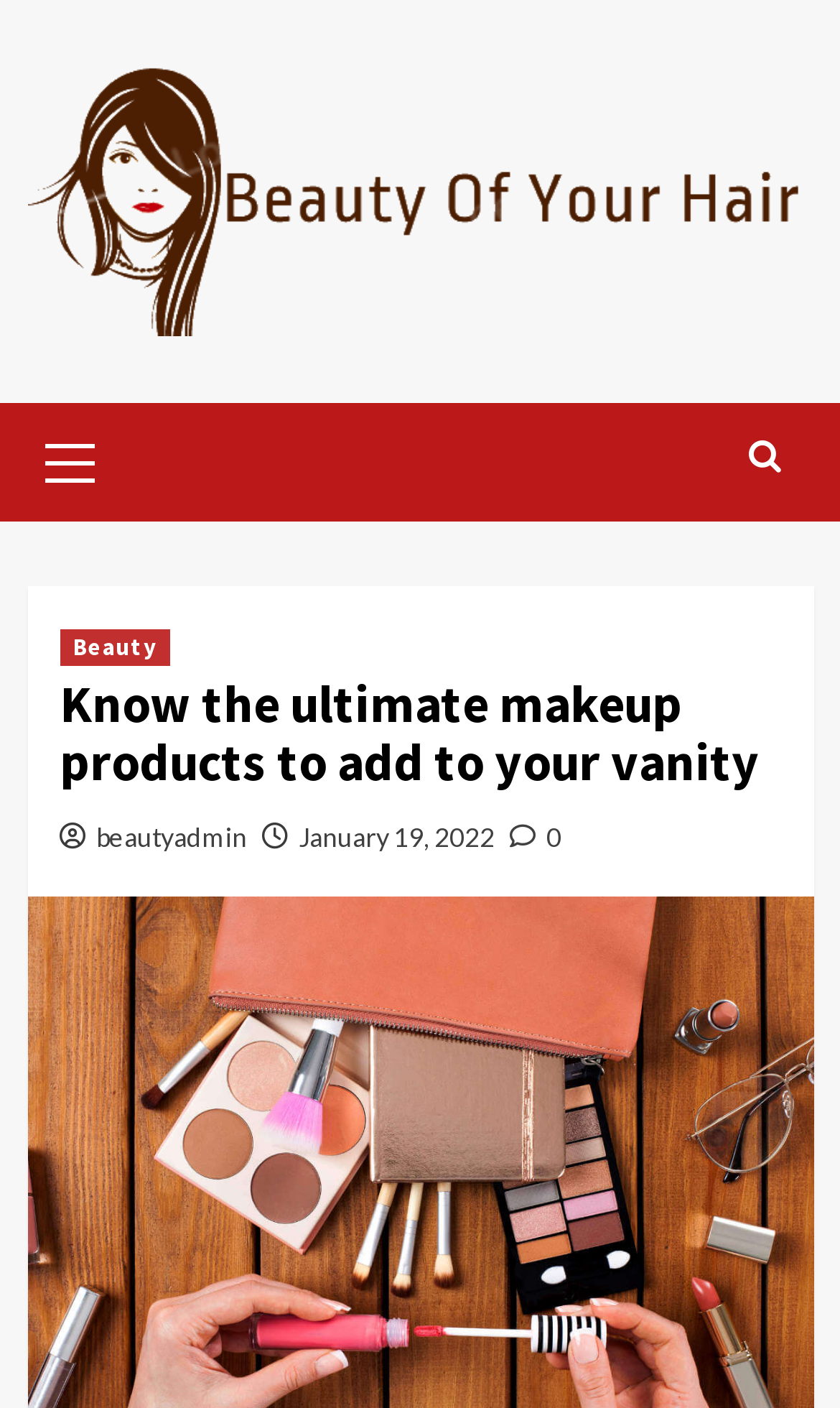Locate the bounding box coordinates of the clickable region necessary to complete the following instruction: "View the post details". Provide the coordinates in the format of four float numbers between 0 and 1, i.e., [left, top, right, bottom].

[0.071, 0.481, 0.929, 0.562]